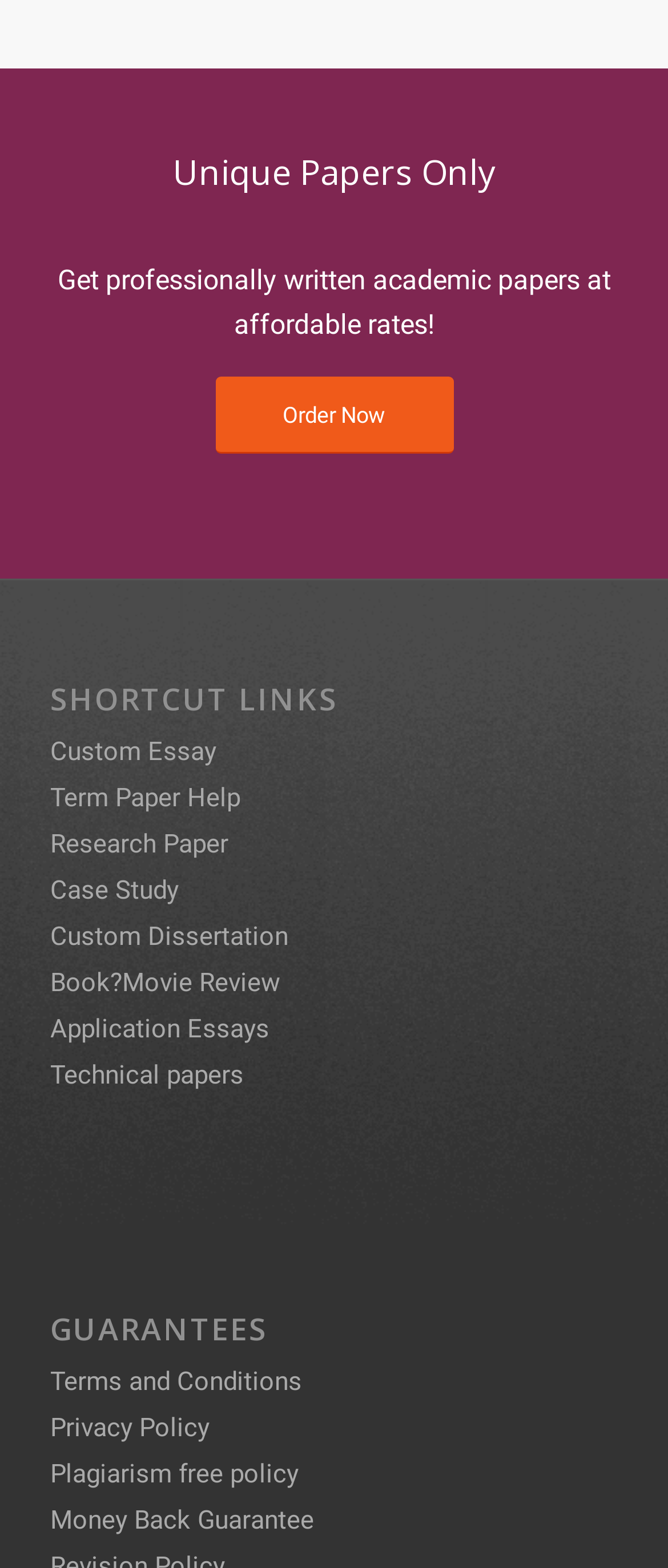What is the main service offered by this website?
Based on the image, provide a one-word or brief-phrase response.

Academic papers